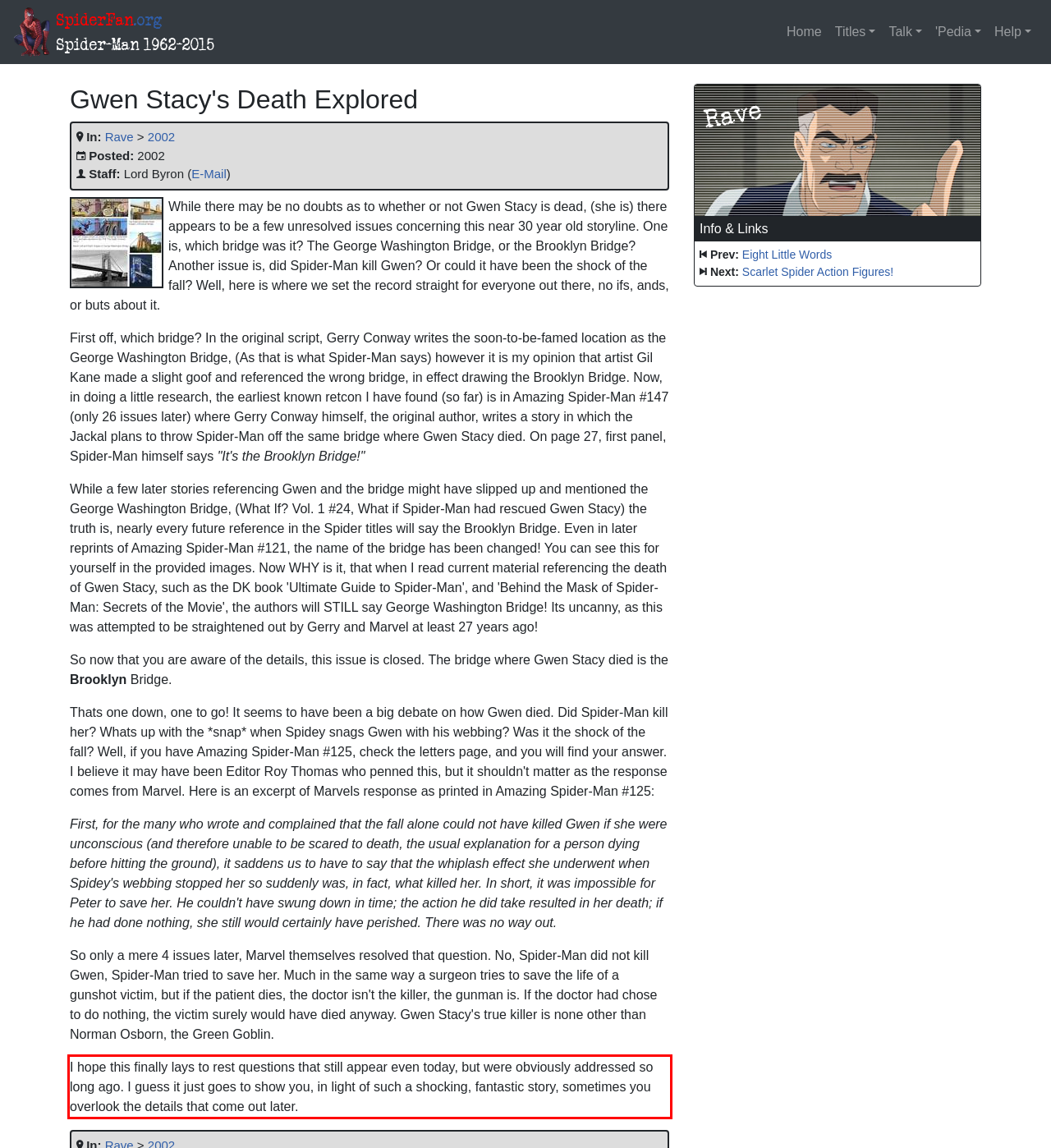Given a webpage screenshot, identify the text inside the red bounding box using OCR and extract it.

I hope this finally lays to rest questions that still appear even today, but were obviously addressed so long ago. I guess it just goes to show you, in light of such a shocking, fantastic story, sometimes you overlook the details that come out later.